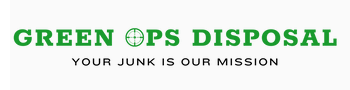Provide a brief response in the form of a single word or phrase:
What is the font style of the tagline?

Sleek, modern black